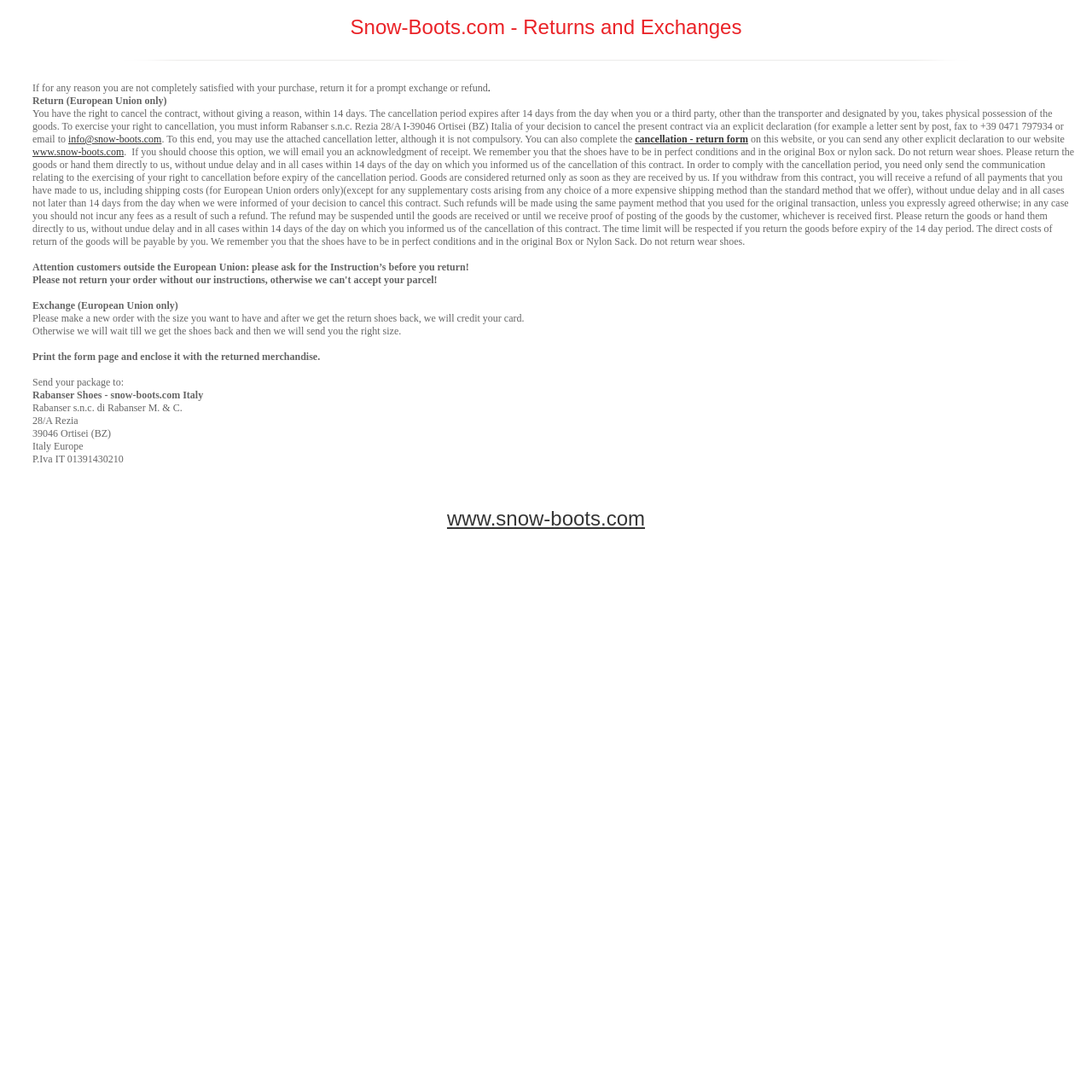Provide the bounding box coordinates of the HTML element this sentence describes: "cancellation - return form". The bounding box coordinates consist of four float numbers between 0 and 1, i.e., [left, top, right, bottom].

[0.581, 0.122, 0.685, 0.133]